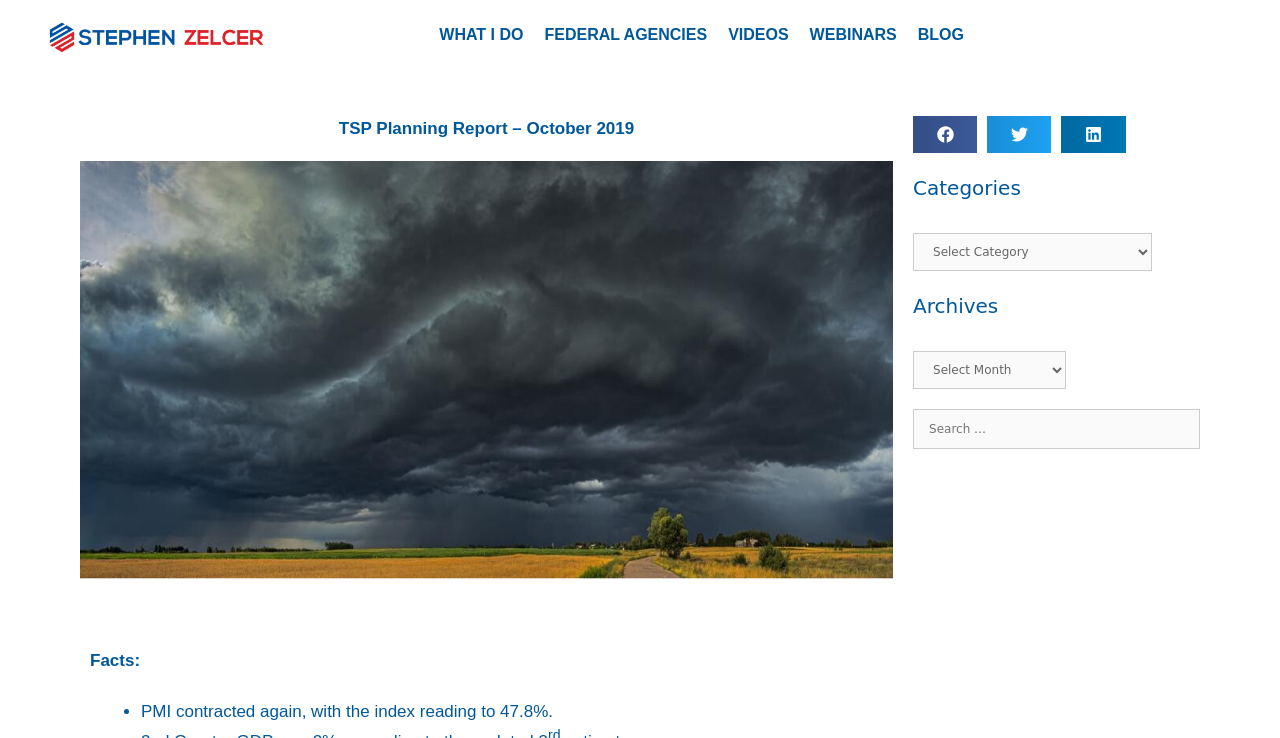Give a detailed account of the webpage's layout and content.

This webpage is a report titled "TSP Planning Report - October 2019" by financial planner Stephen Zelcer. At the top left, there is a link to the planner's profile, accompanied by a small image. Below this, there are five main navigation links: "WHAT I DO", "FEDERAL AGENCIES", "VIDEOS", "WEBINARS", and "BLOG", which are evenly spaced across the top of the page.

The main content of the report is headed by a large image of the TSP Report for October, with the title "TSP Planning Report – October 2019" written above it. Below the image, there is a section titled "Facts:" which summarizes key economic indicators, including the PMI index reading, 2nd Quarter GDP, and unemployment rate.

On the right side of the page, there are three social media sharing buttons: "Share on facebook", "Share on twitter", and "Share on linkedin", each accompanied by a small icon. Below these buttons, there are three sections: "Categories", "Archives", and a search box labeled "Search for:". Each of these sections has a dropdown menu or combobox that allows users to select options.

Overall, the webpage is organized into clear sections, with a focus on presenting key information and providing easy navigation to related content.